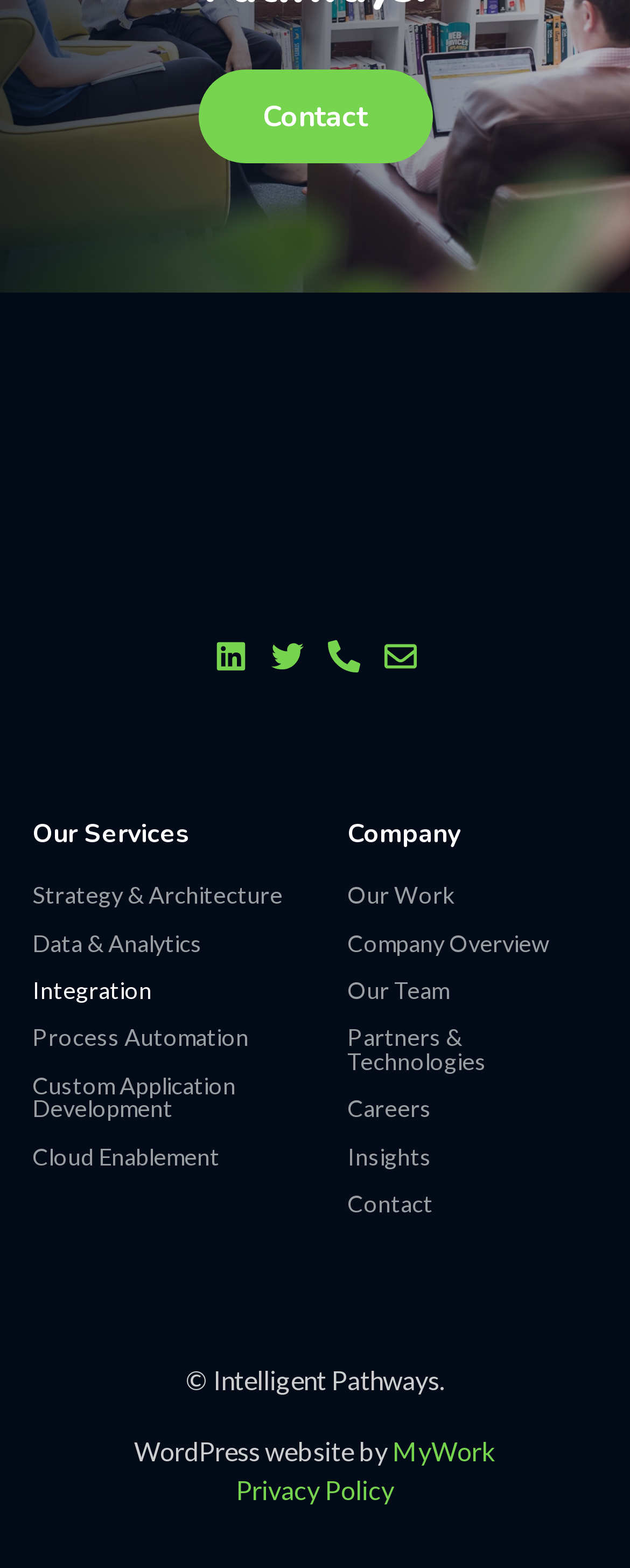From the details in the image, provide a thorough response to the question: How many social media links are there?

I counted the number of social media links by looking at the links with images, which are 'Linkedin', 'Twitter', 'Phone-alt', and 'Envelope'. These links are likely to be social media links.